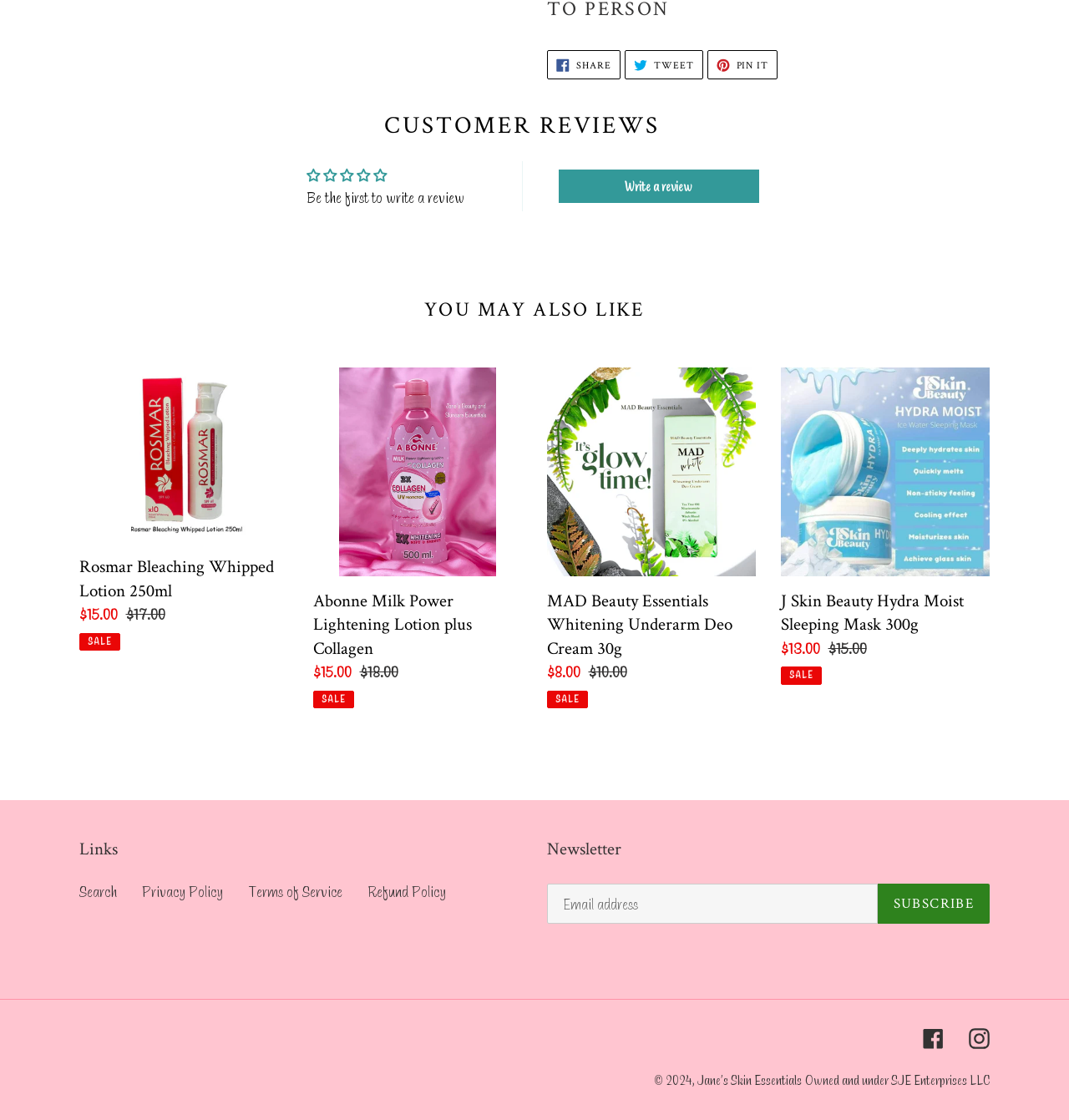Identify the bounding box of the HTML element described as: "Tweet Tweet on Twitter".

[0.584, 0.045, 0.657, 0.071]